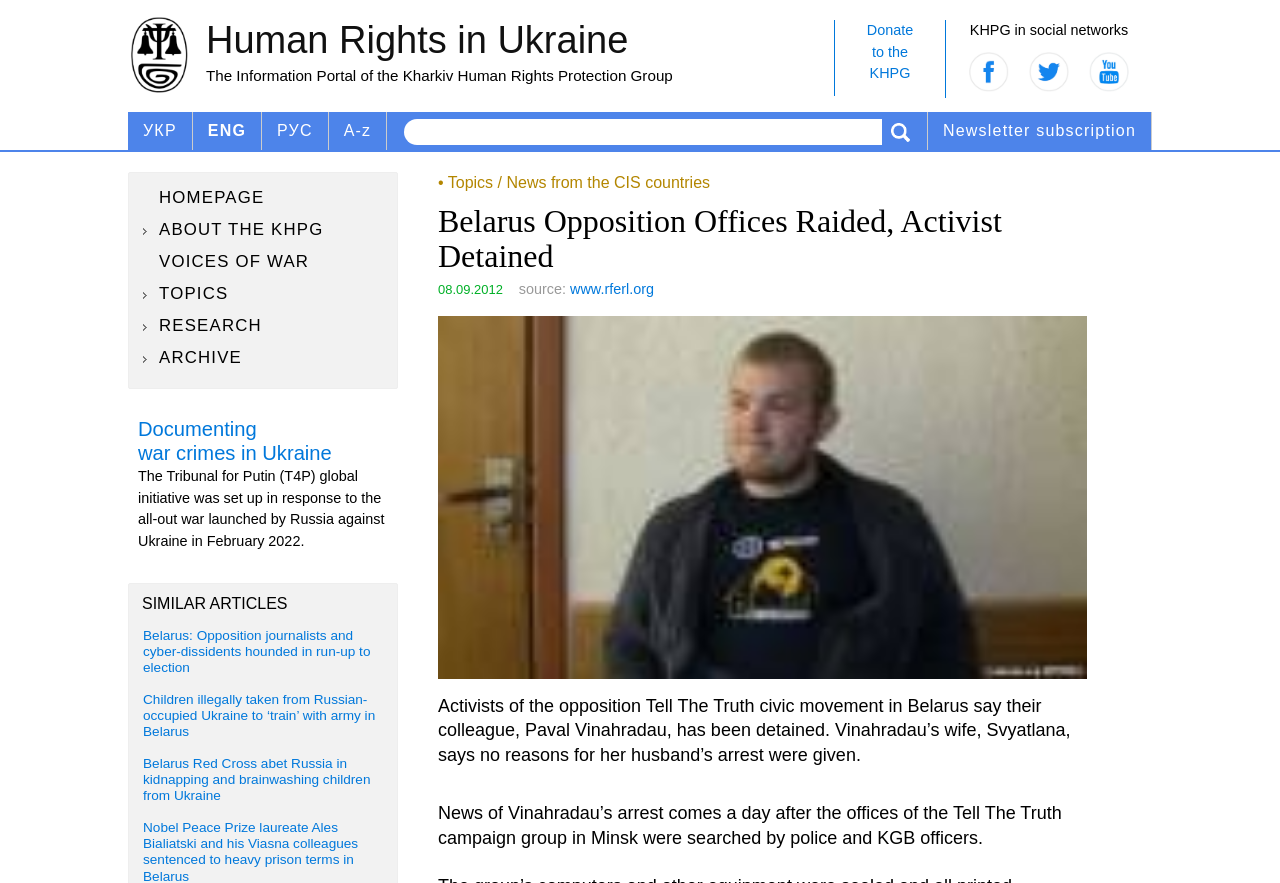Please determine the bounding box coordinates of the area that needs to be clicked to complete this task: 'Click on the Facebook link'. The coordinates must be four float numbers between 0 and 1, formatted as [left, top, right, bottom].

[0.751, 0.089, 0.795, 0.107]